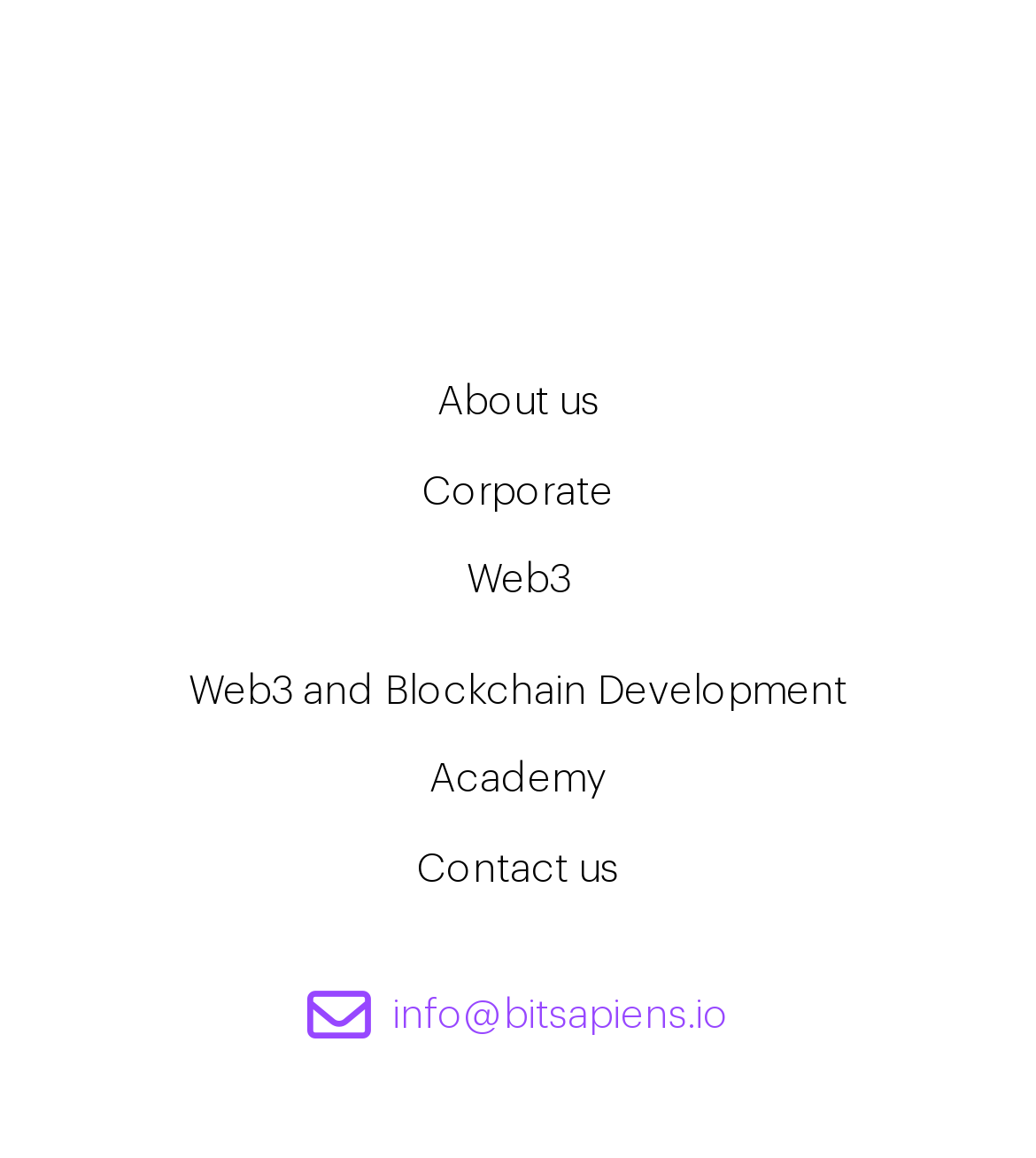What is the topmost link on the webpage?
Refer to the screenshot and answer in one word or phrase.

About us